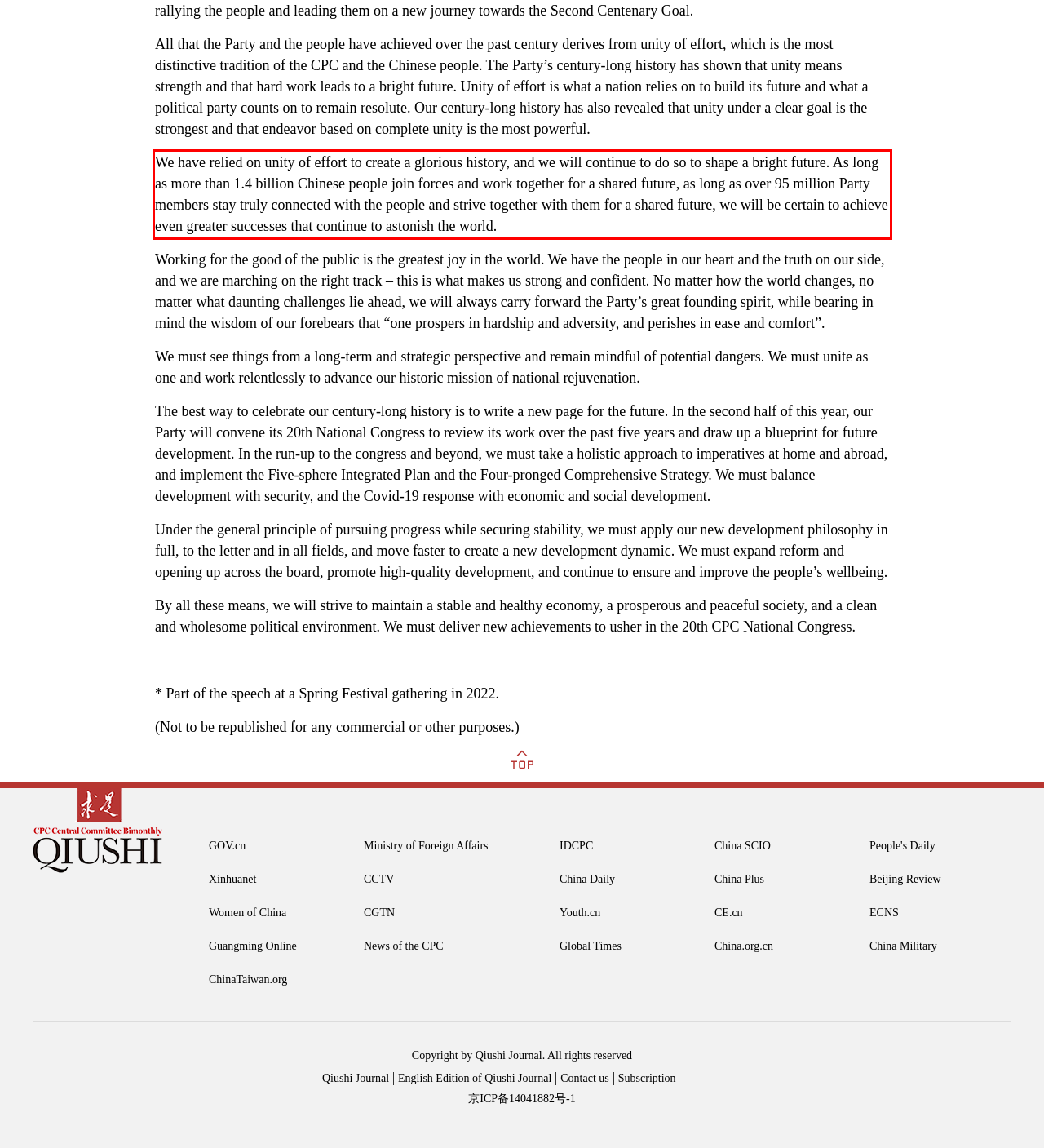Within the screenshot of the webpage, there is a red rectangle. Please recognize and generate the text content inside this red bounding box.

We have relied on unity of effort to create a glorious history, and we will continue to do so to shape a bright future. As long as more than 1.4 billion Chinese people join forces and work together for a shared future, as long as over 95 million Party members stay truly connected with the people and strive together with them for a shared future, we will be certain to achieve even greater successes that continue to astonish the world.